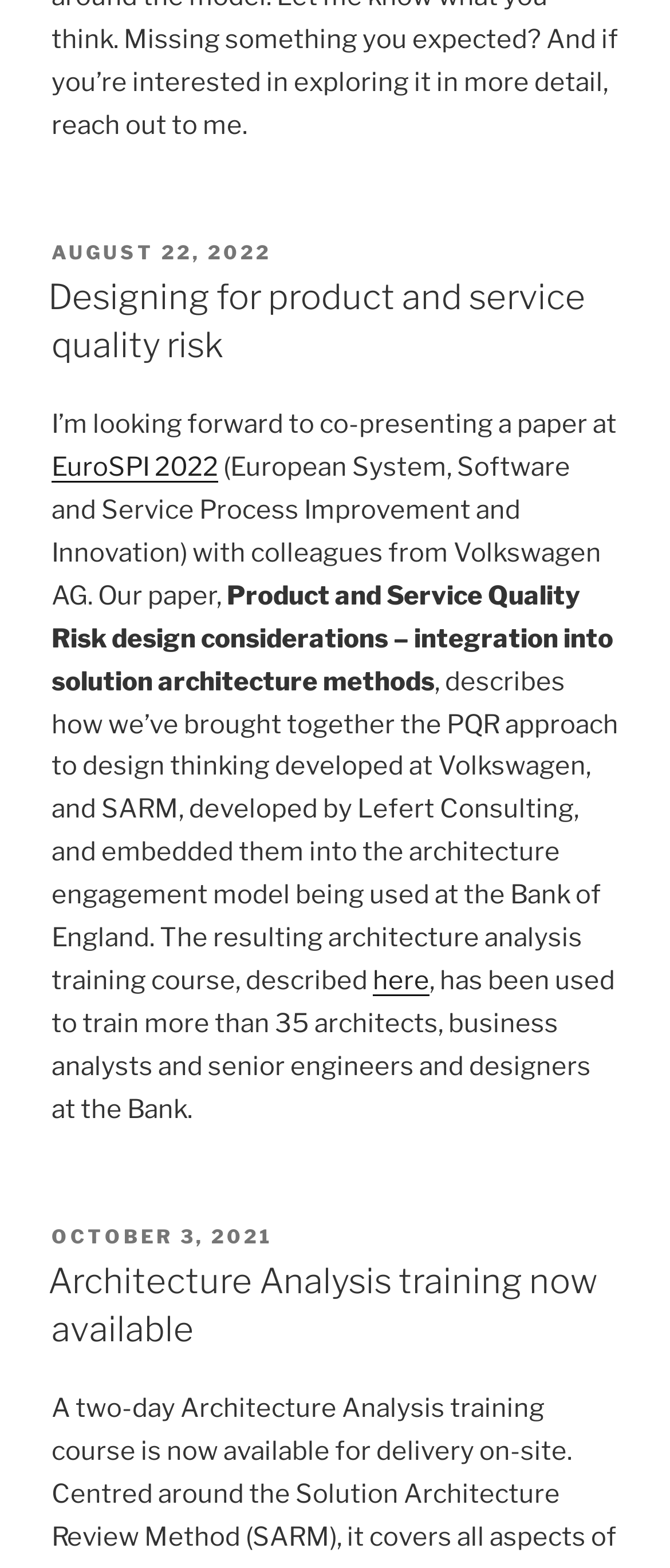Refer to the element description here and identify the corresponding bounding box in the screenshot. Format the coordinates as (top-left x, top-left y, bottom-right x, bottom-right y) with values in the range of 0 to 1.

[0.556, 0.615, 0.641, 0.635]